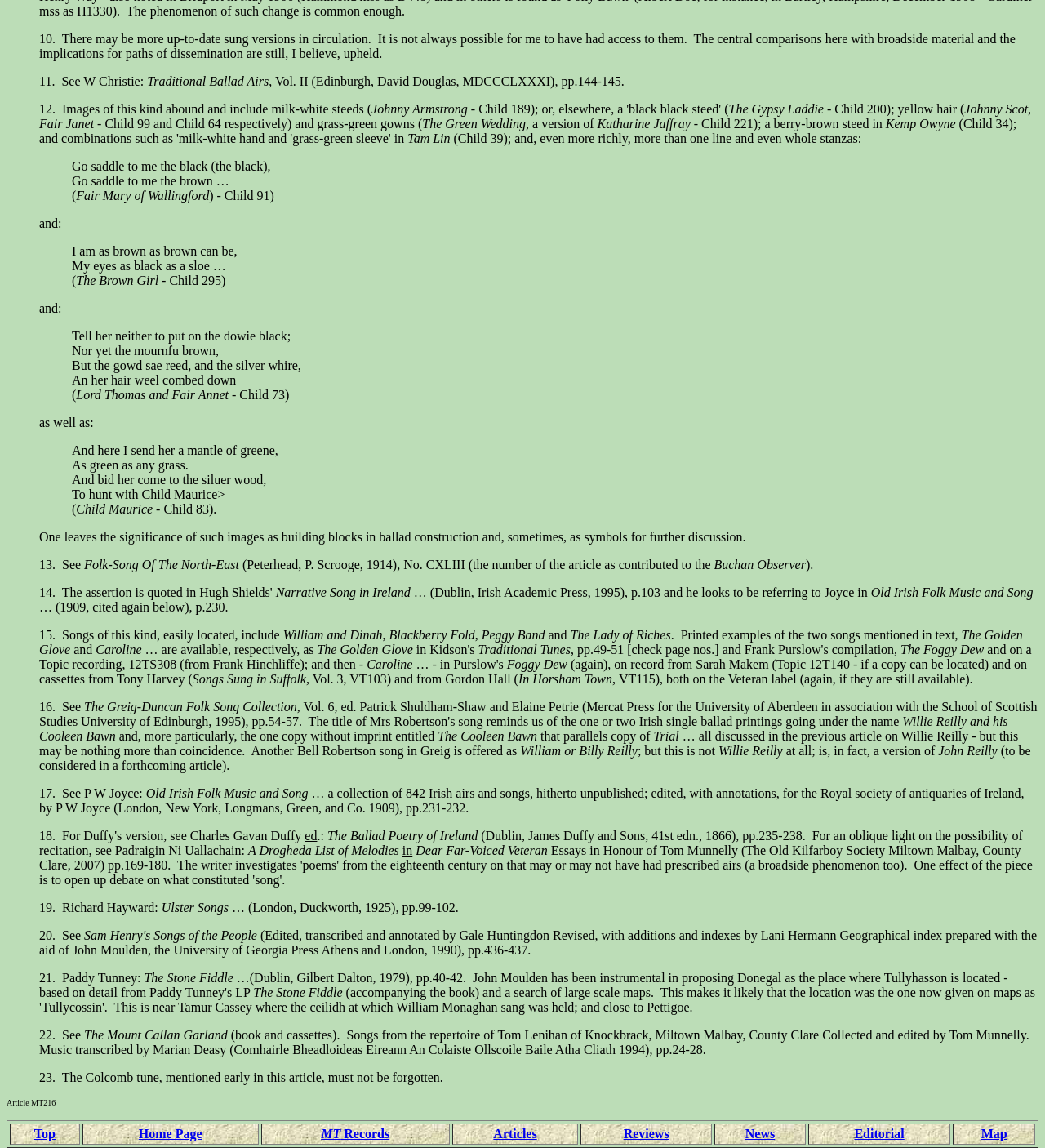Based on the element description Show details, identify the bounding box of the UI element in the given webpage screenshot. The coordinates should be in the format (top-left x, top-left y, bottom-right x, bottom-right y) and must be between 0 and 1.

None